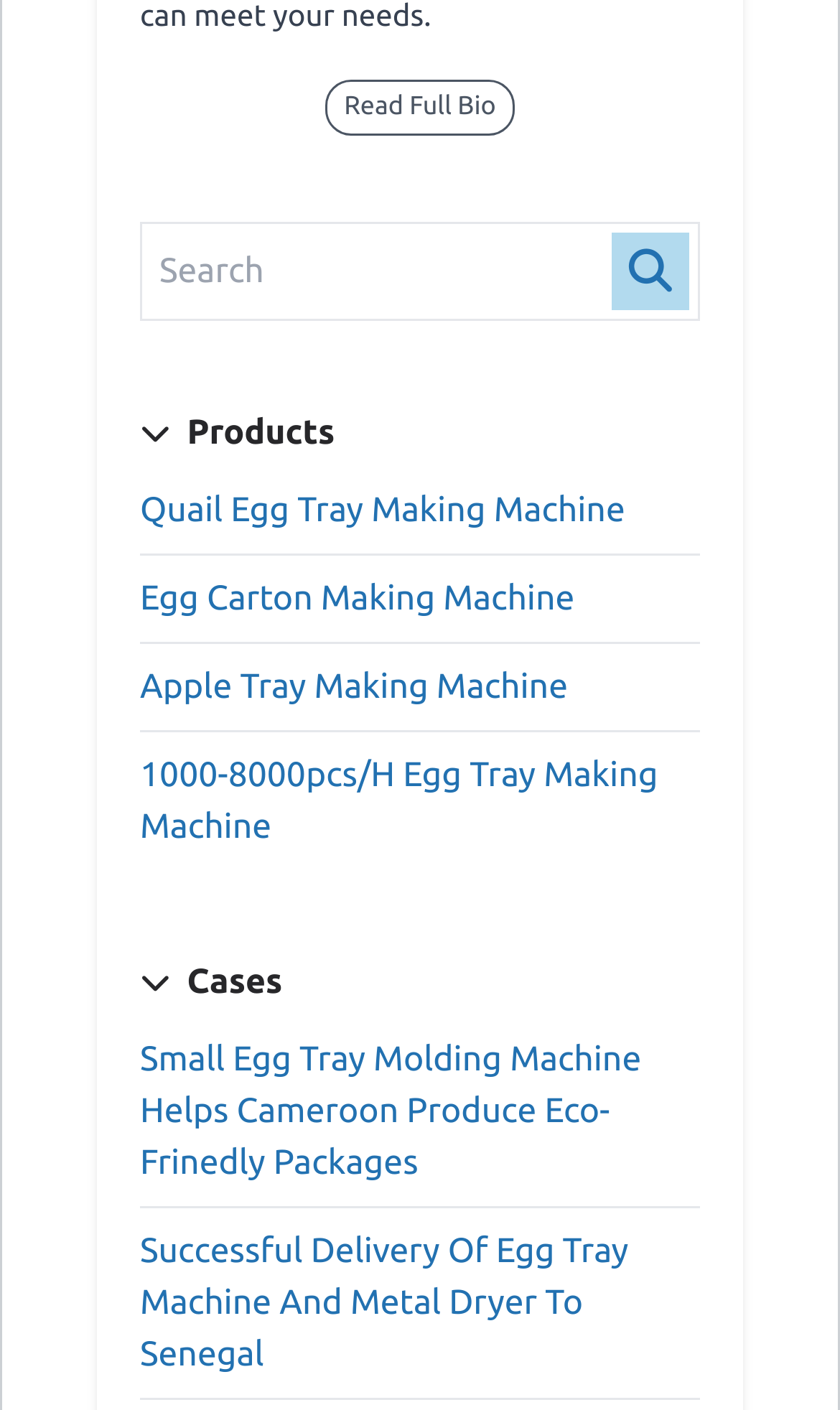Show me the bounding box coordinates of the clickable region to achieve the task as per the instruction: "Download the eBook: Ultimate Guide to Handcrafted Success".

None